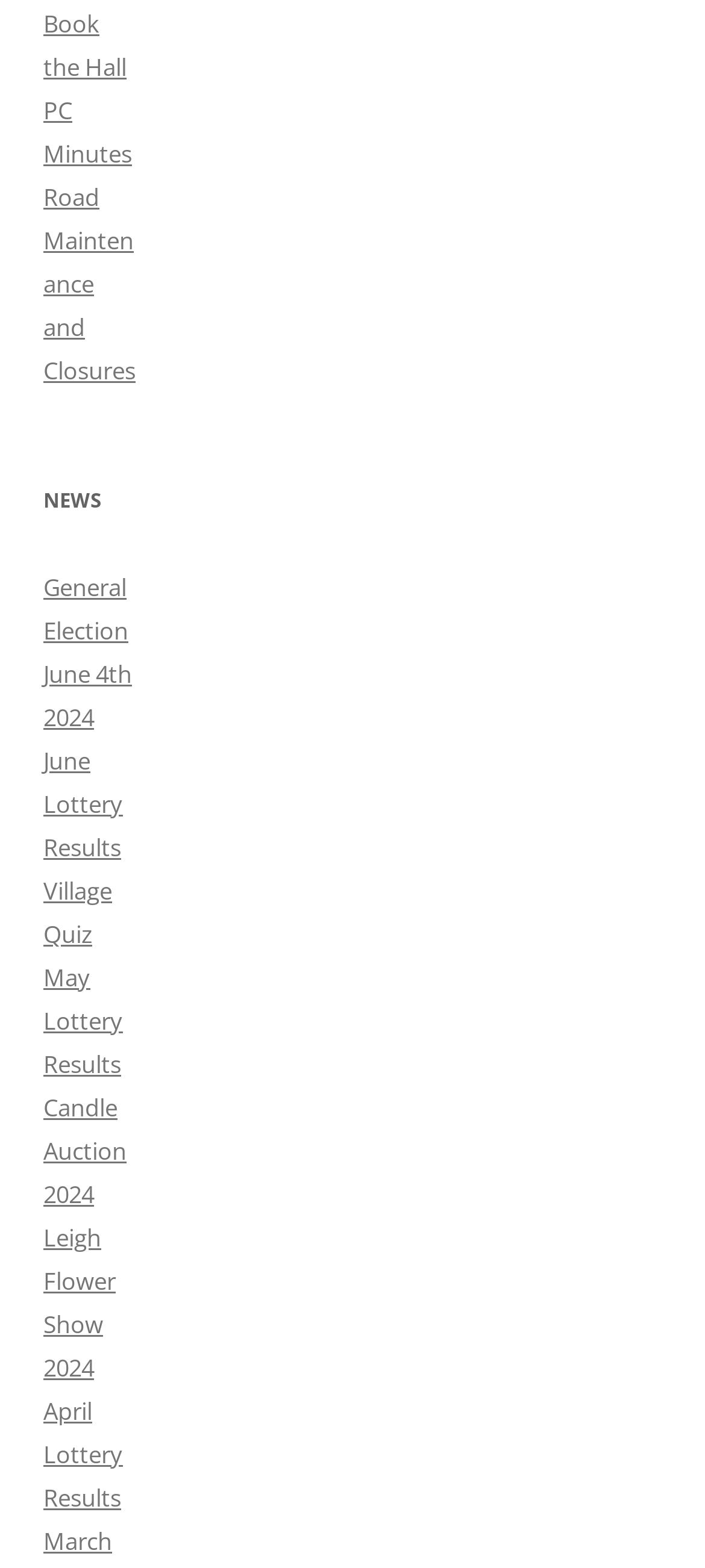Provide a one-word or brief phrase answer to the question:
What is the first link on the webpage?

Book the Hall